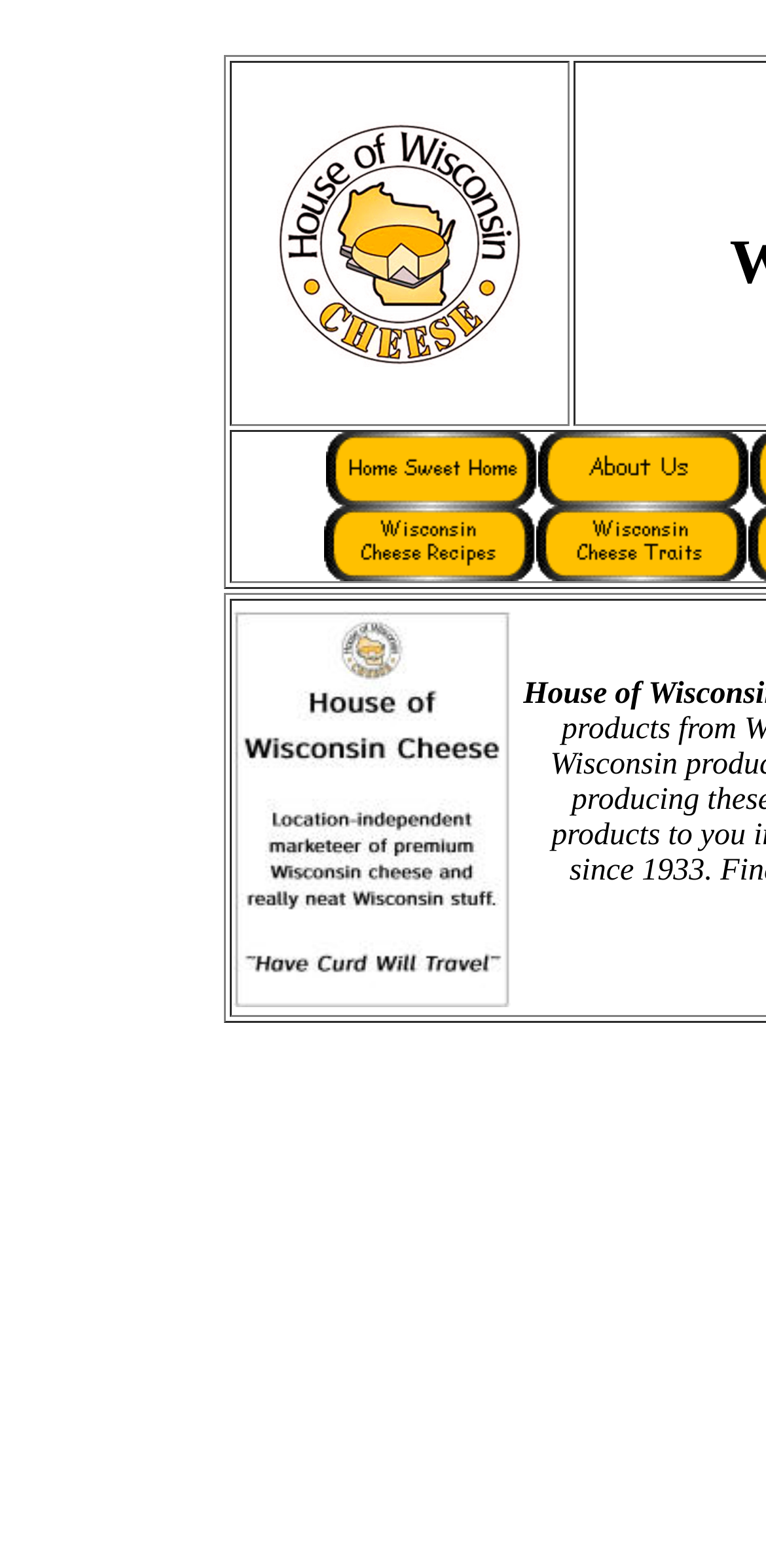How many elements are in the root element?
Refer to the image and answer the question using a single word or phrase.

2